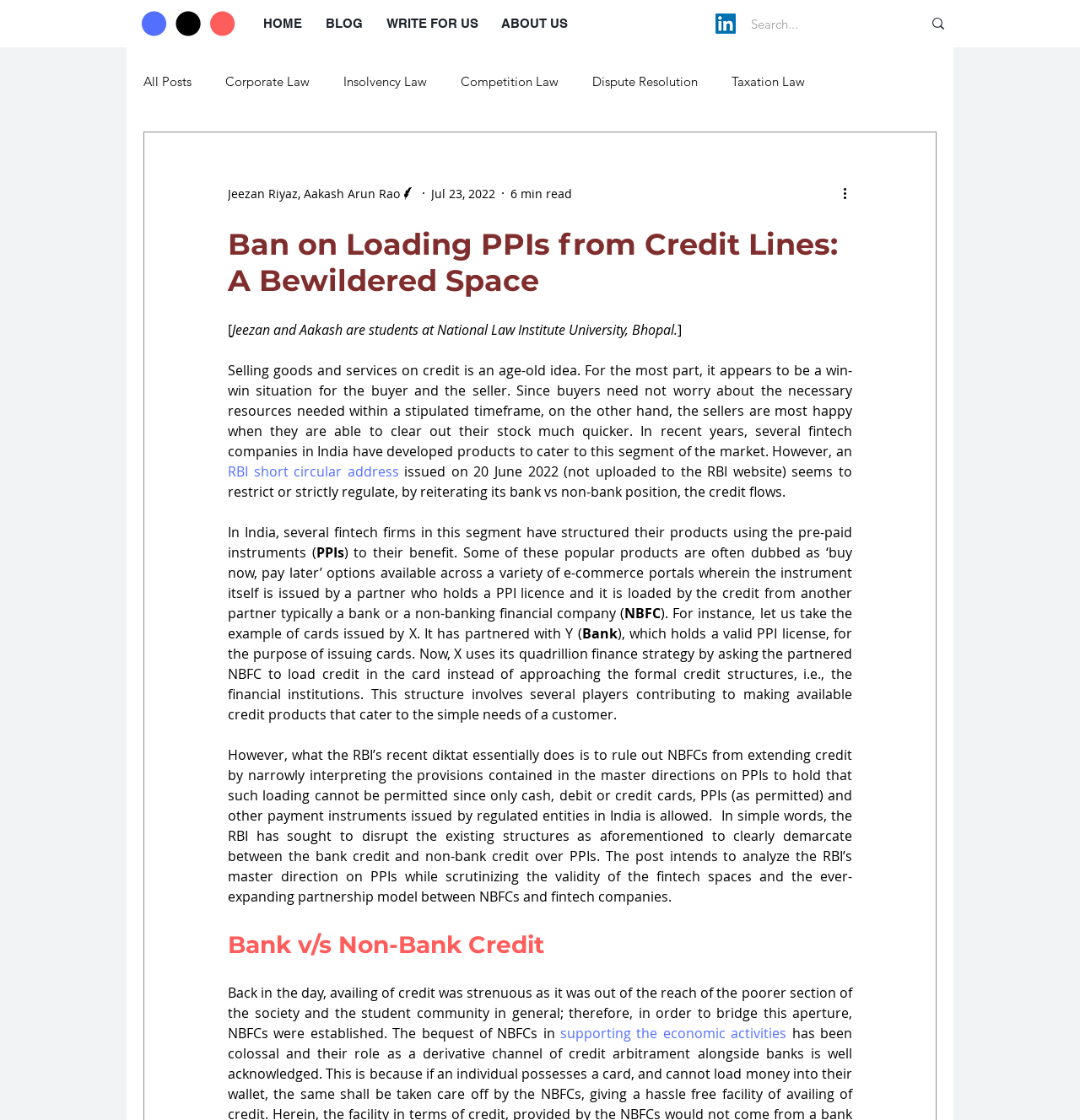Identify the bounding box coordinates of the area that should be clicked in order to complete the given instruction: "Click the LinkedIn icon". The bounding box coordinates should be four float numbers between 0 and 1, i.e., [left, top, right, bottom].

[0.662, 0.012, 0.681, 0.03]